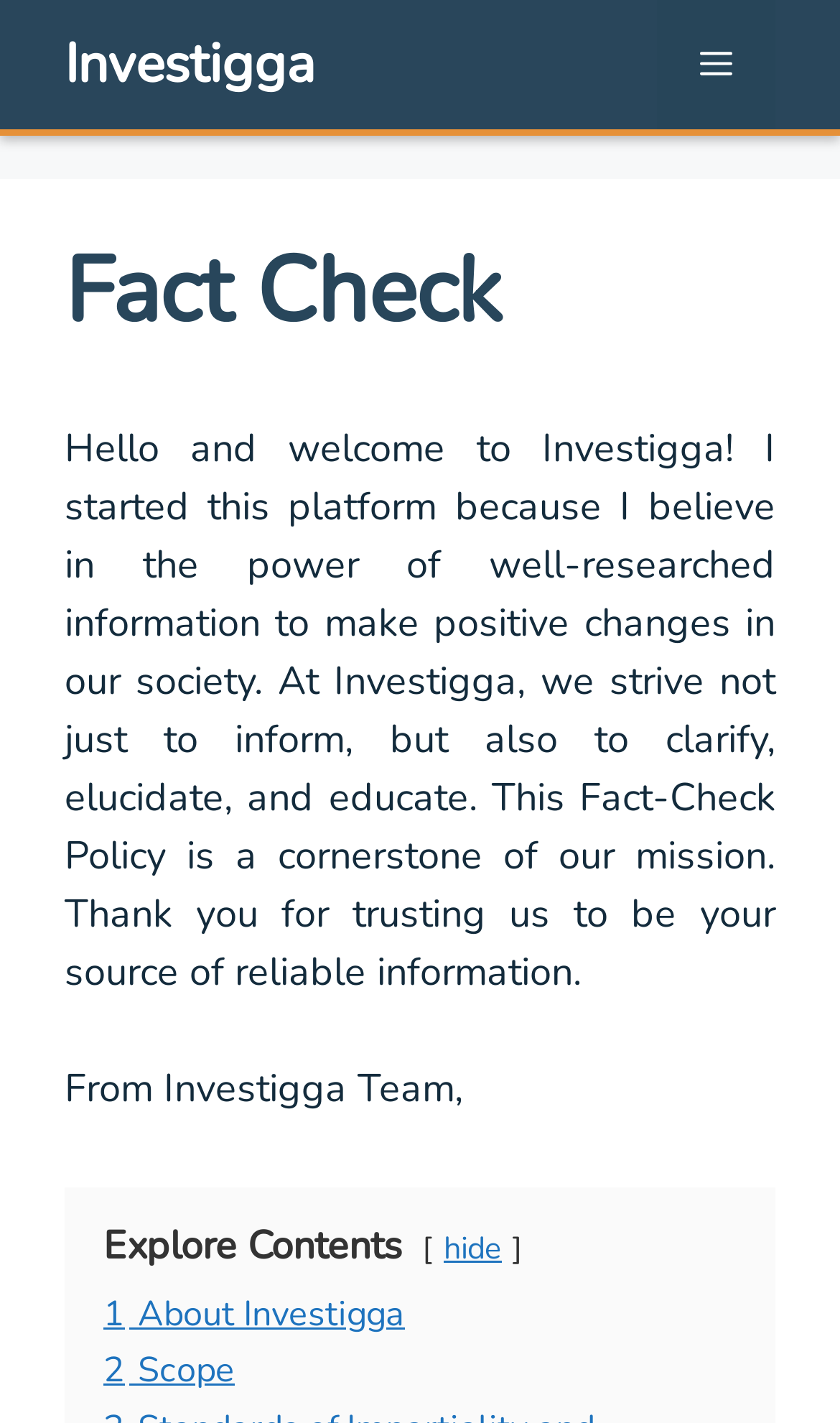What can users do after reading the introduction?
Utilize the image to construct a detailed and well-explained answer.

After reading the introduction, users can click on the 'Explore Contents' button to further explore the platform's contents.